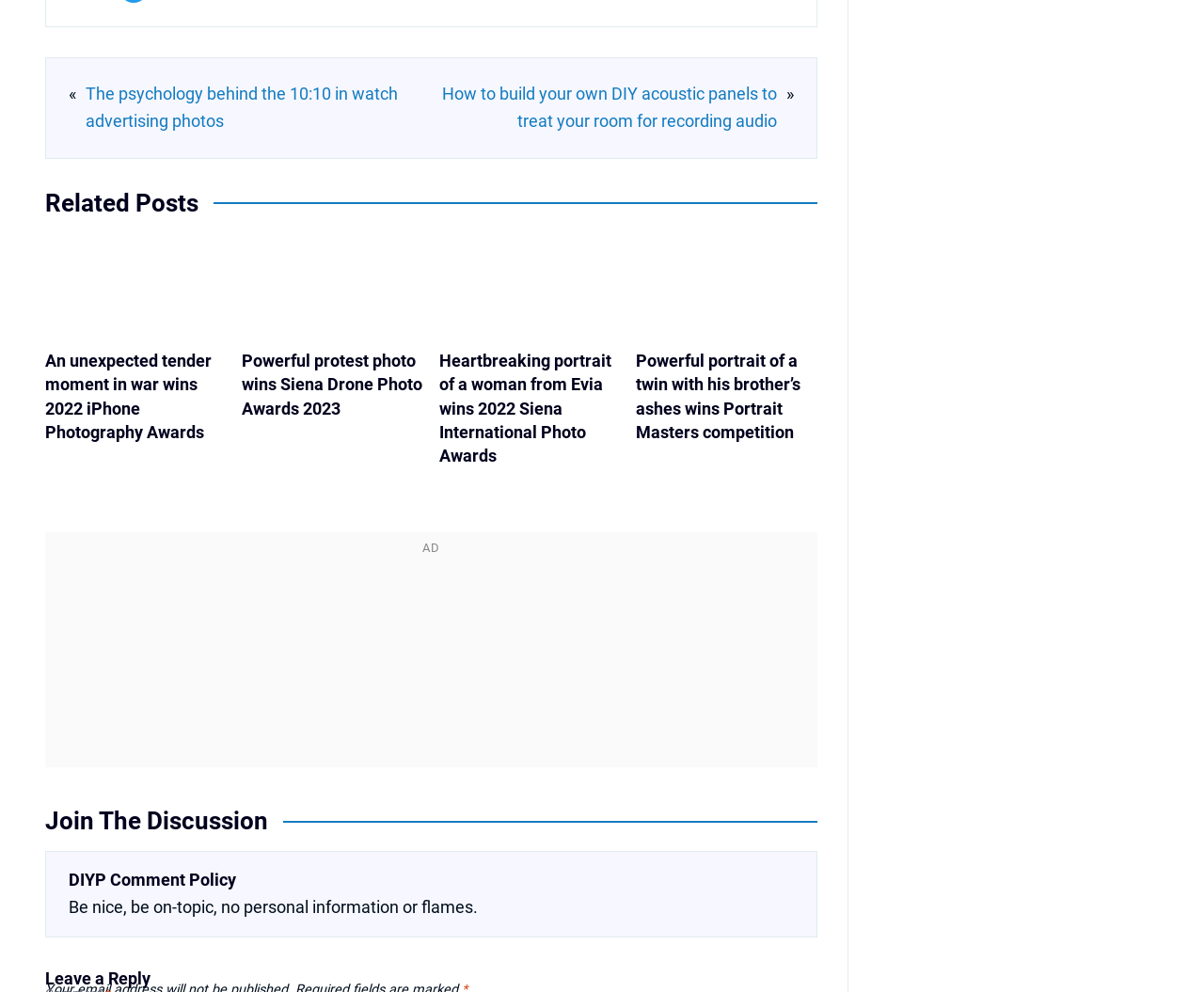Please determine the bounding box coordinates of the element's region to click for the following instruction: "Visit the DCU main website".

None